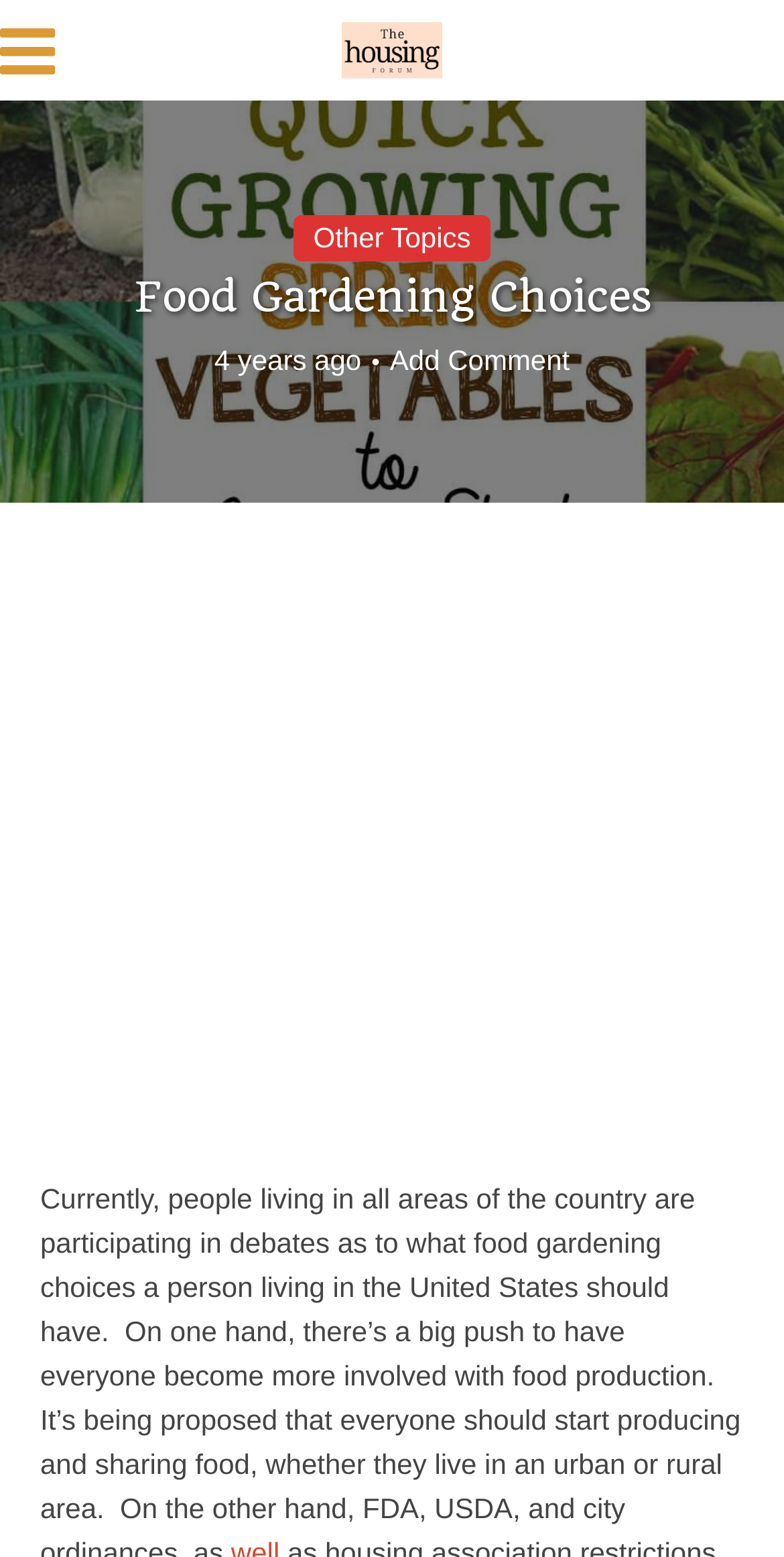What is the name of the forum?
Provide a detailed answer to the question using information from the image.

The name of the forum can be found in the top-left corner of the webpage, where it is written as 'The Housing Forum' in a link element.